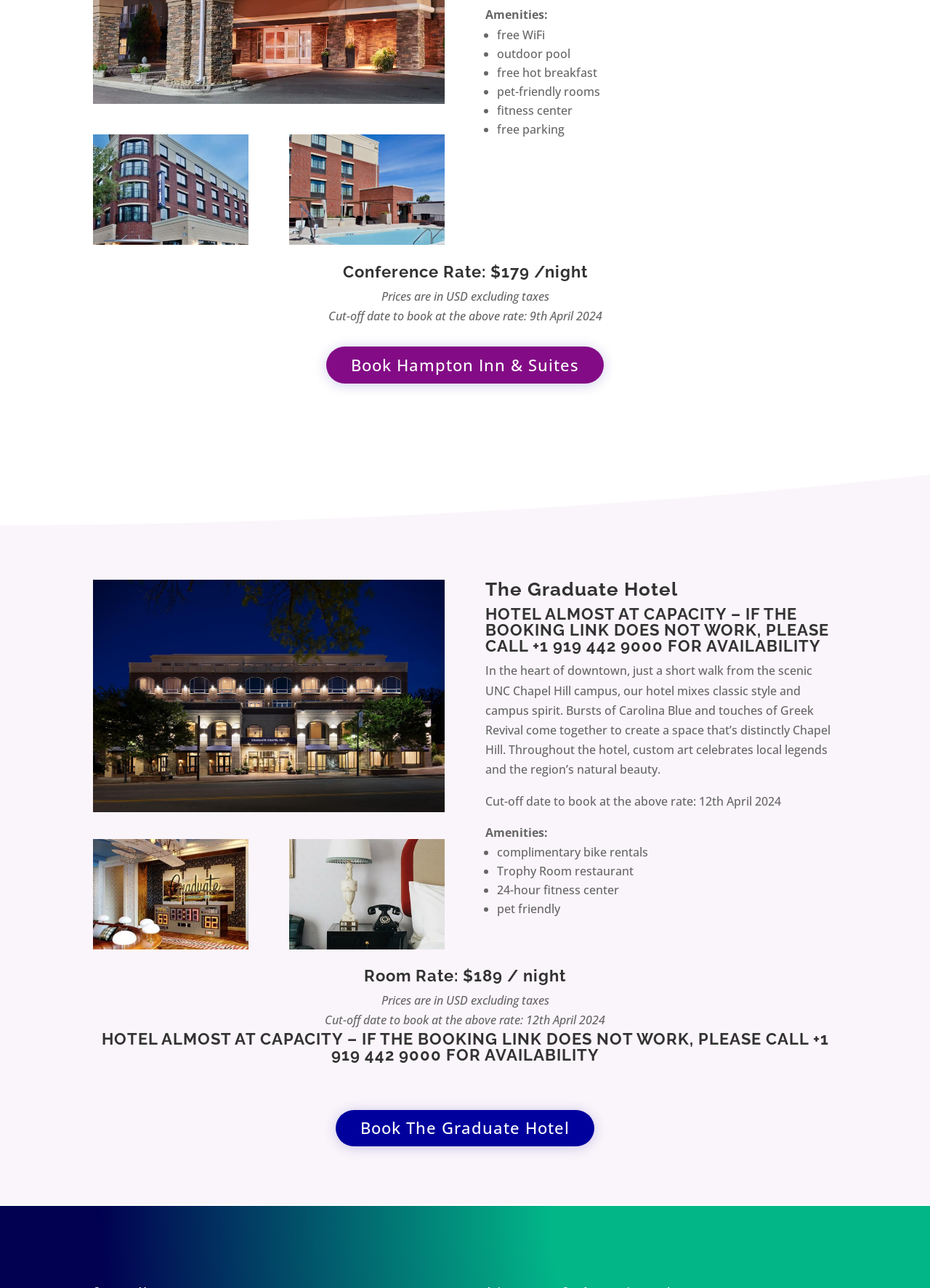Determine the bounding box coordinates for the element that should be clicked to follow this instruction: "Read about Research Data Management at the MLU". The coordinates should be given as four float numbers between 0 and 1, in the format [left, top, right, bottom].

None